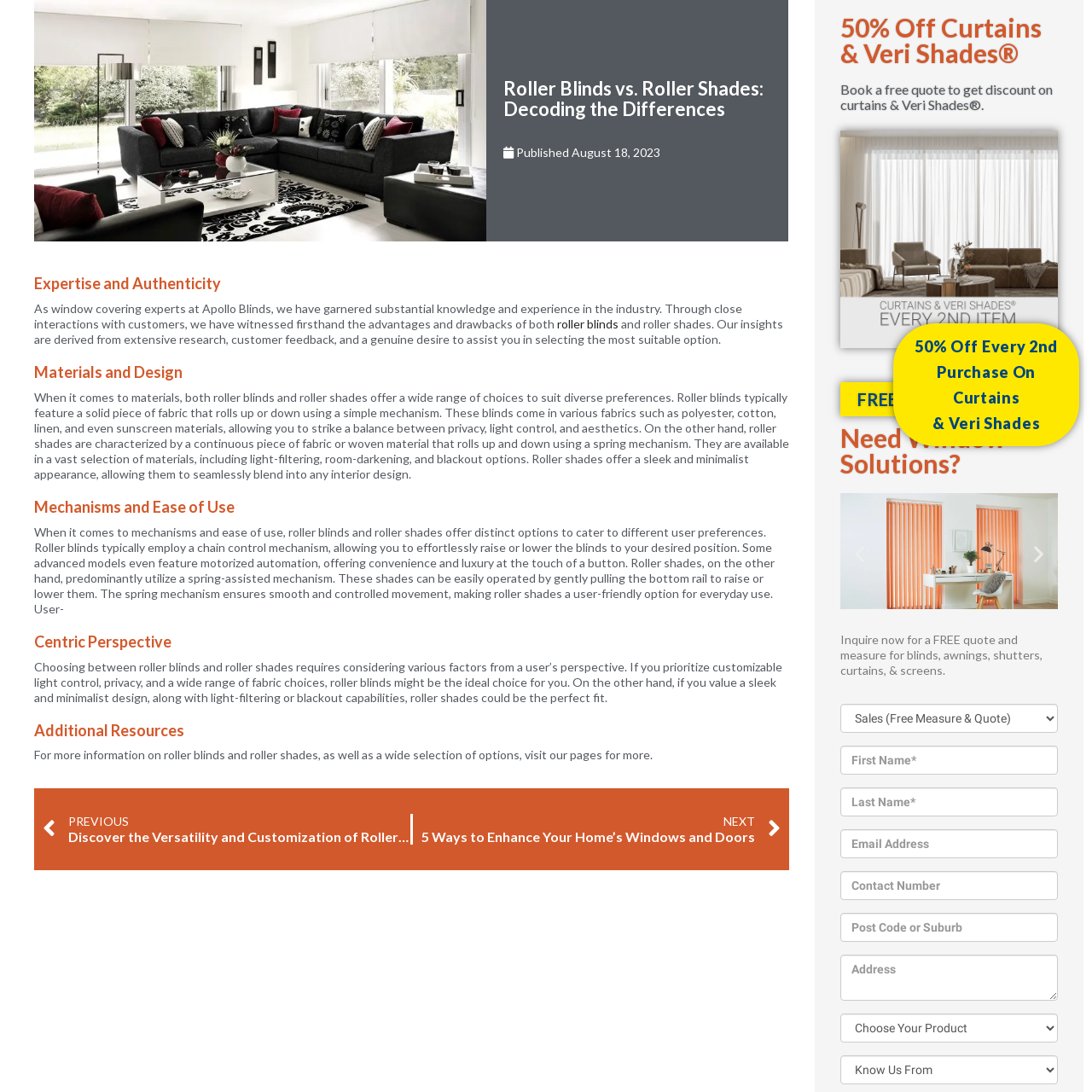Elaborate on the scene depicted within the red bounding box in the image.

The image features a simplistic black silhouette of a set of blinds, symbolizing window coverings. This visual represents one of the key product focuses on the webpage, which discusses the differences between roller blinds and roller shades. The content highlights the advantages of these coverings, including aesthetics, functionality, and light control options. Positioned within a promotional section, the image underscores offerings such as discounts on curtains and Veri Shades, encouraging visitors to explore window solution options. This branding aesthetic complements the message of customized home decor solutions and invites inquiries for free quotes and measuring services.